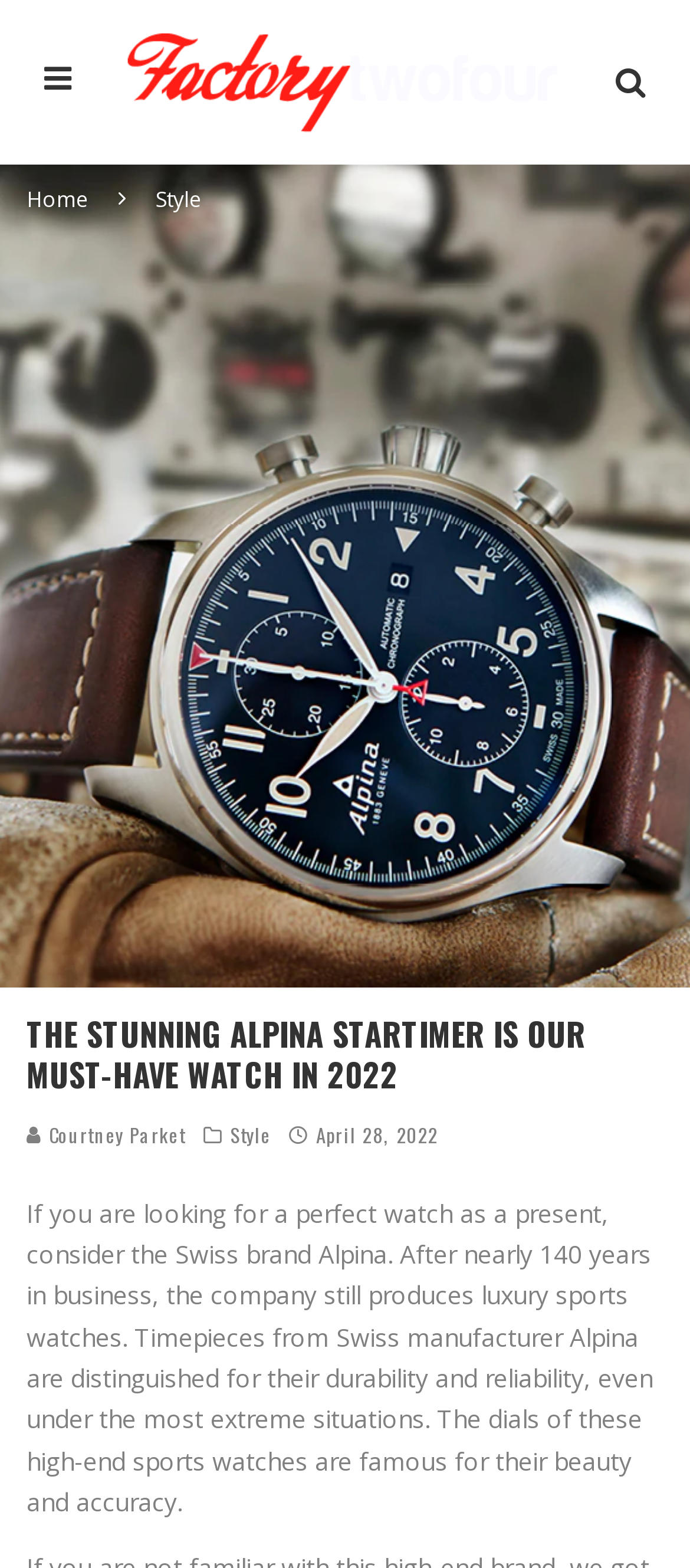What is the author of the article?
Based on the screenshot, provide your answer in one word or phrase.

Courtney Parket